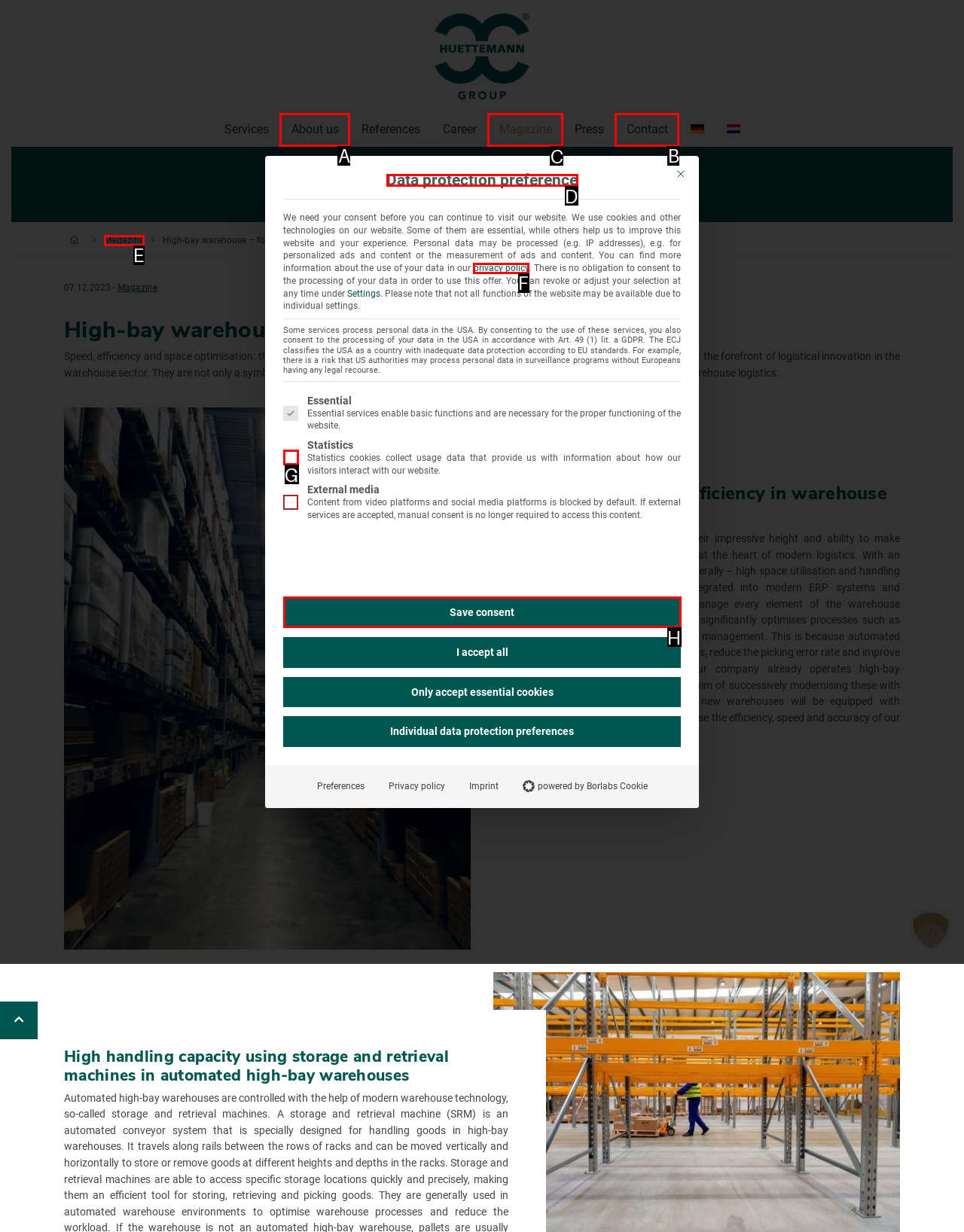Tell me which one HTML element I should click to complete the following instruction: Open the Magazine page
Answer with the option's letter from the given choices directly.

C